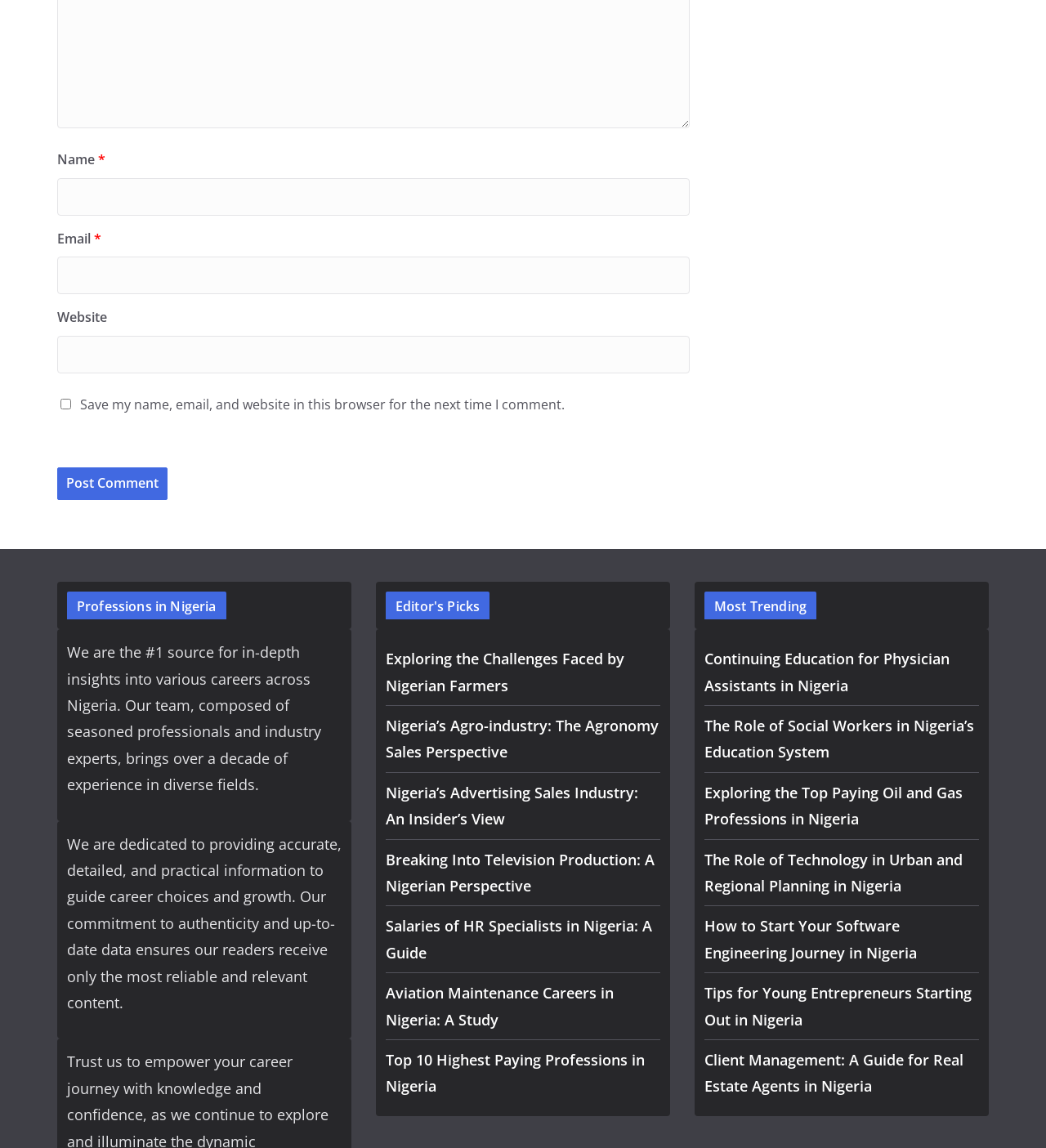Specify the bounding box coordinates for the region that must be clicked to perform the given instruction: "Read the article Exploring the Challenges Faced by Nigerian Farmers".

[0.369, 0.565, 0.597, 0.605]